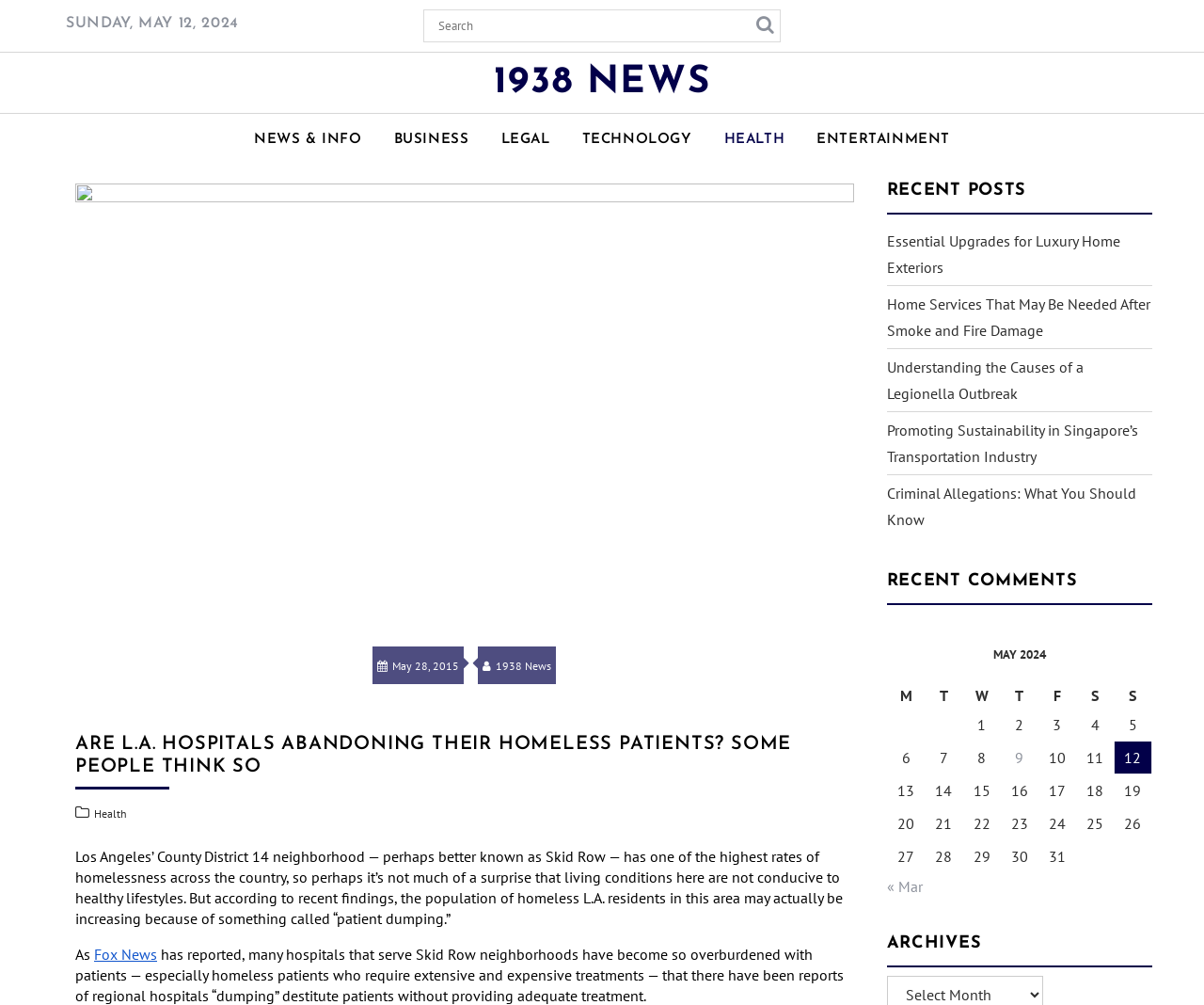Locate the heading on the webpage and return its text.

ARE L.A. HOSPITALS ABANDONING THEIR HOMELESS PATIENTS? SOME PEOPLE THINK SO